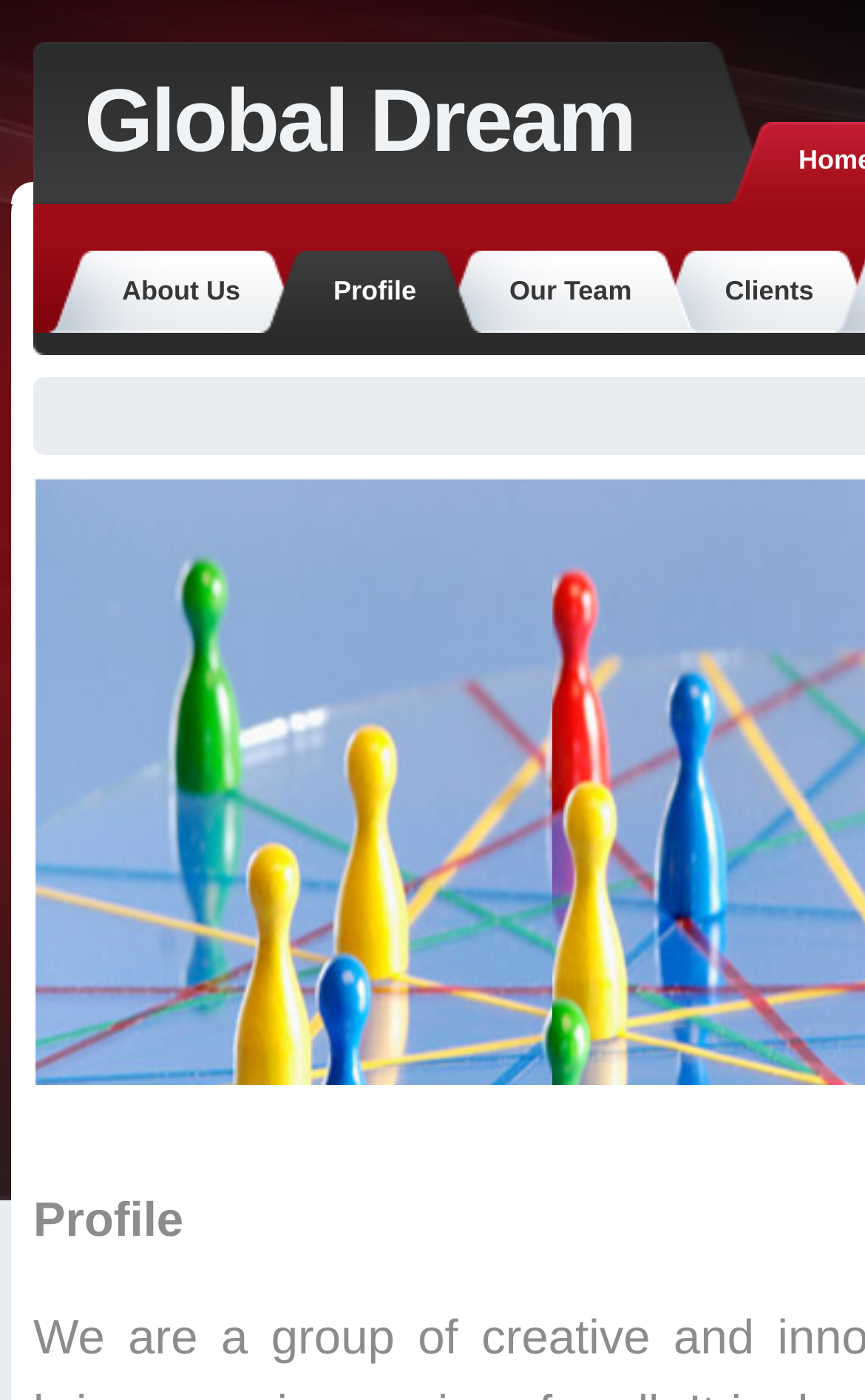What is the name of the organization?
Answer the question based on the image using a single word or a brief phrase.

Global Dream